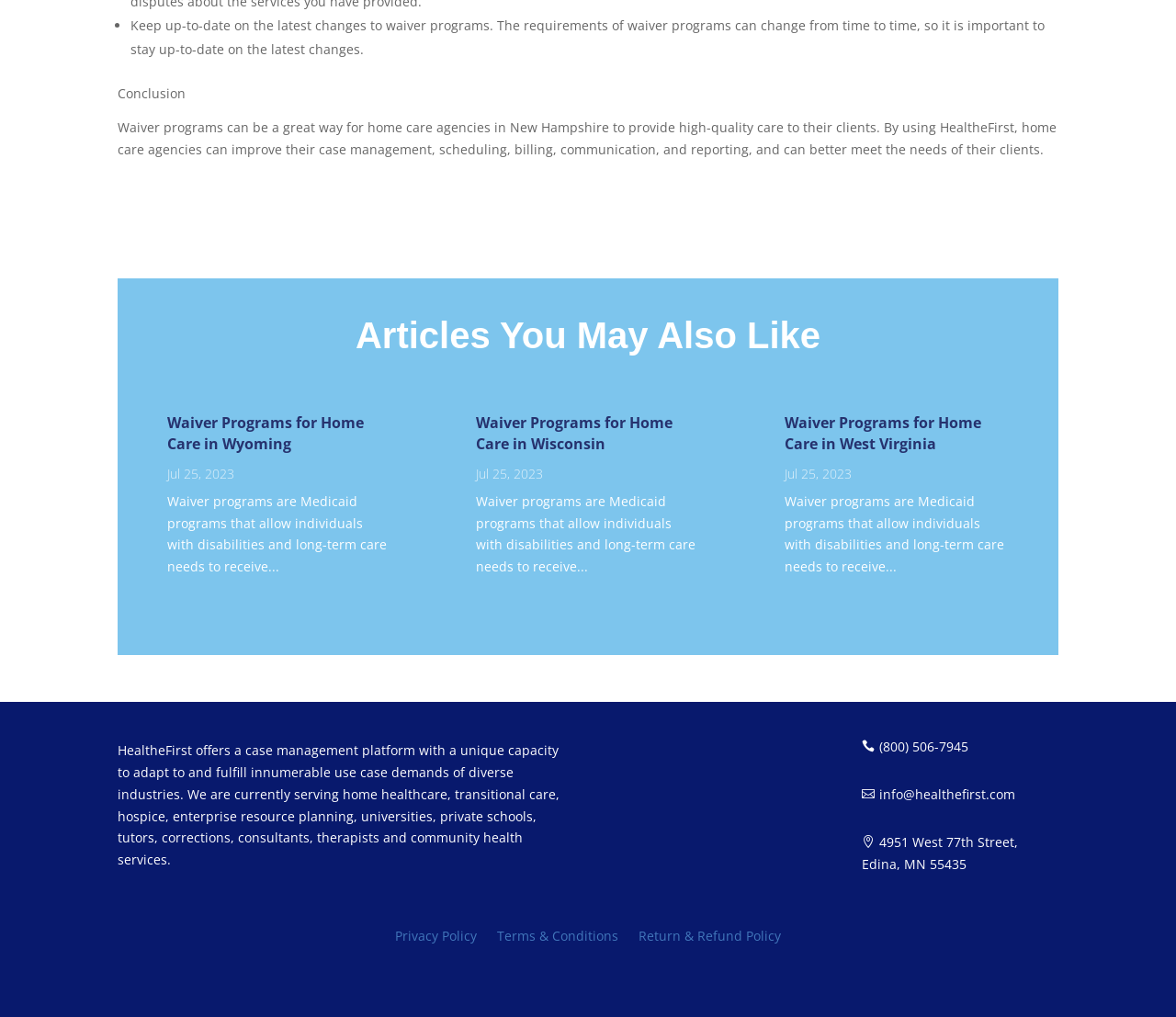What is the date of the articles listed?
Please utilize the information in the image to give a detailed response to the question.

I looked at the date text elements associated with each article and found that they all have the same date, which is Jul 25, 2023.